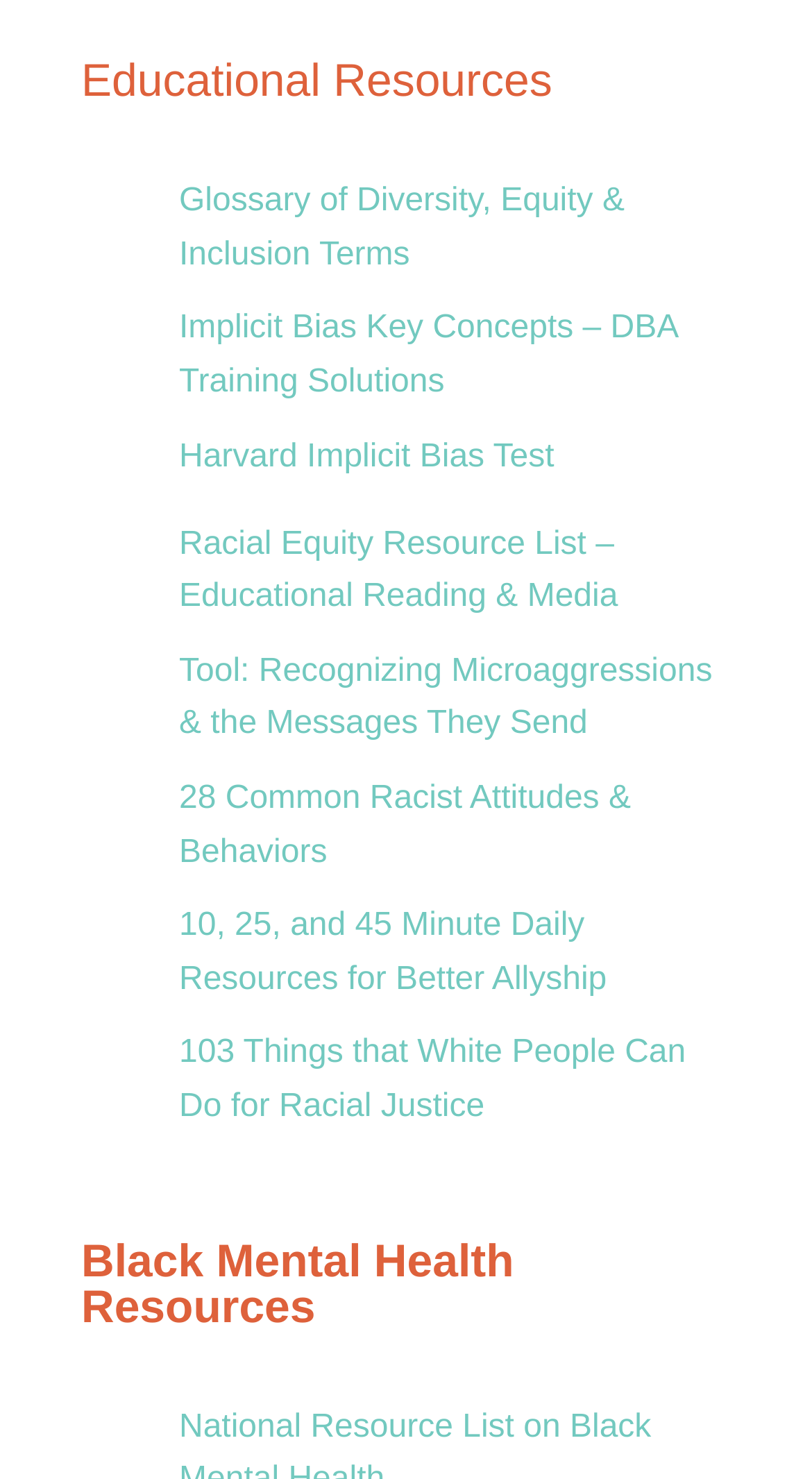Carefully observe the image and respond to the question with a detailed answer:
What is the last link under Educational Resources?

I looked at the links under the 'Educational Resources' heading and found that the last link is '10, 25, and 45 Minute Daily Resources for Better Allyship'.